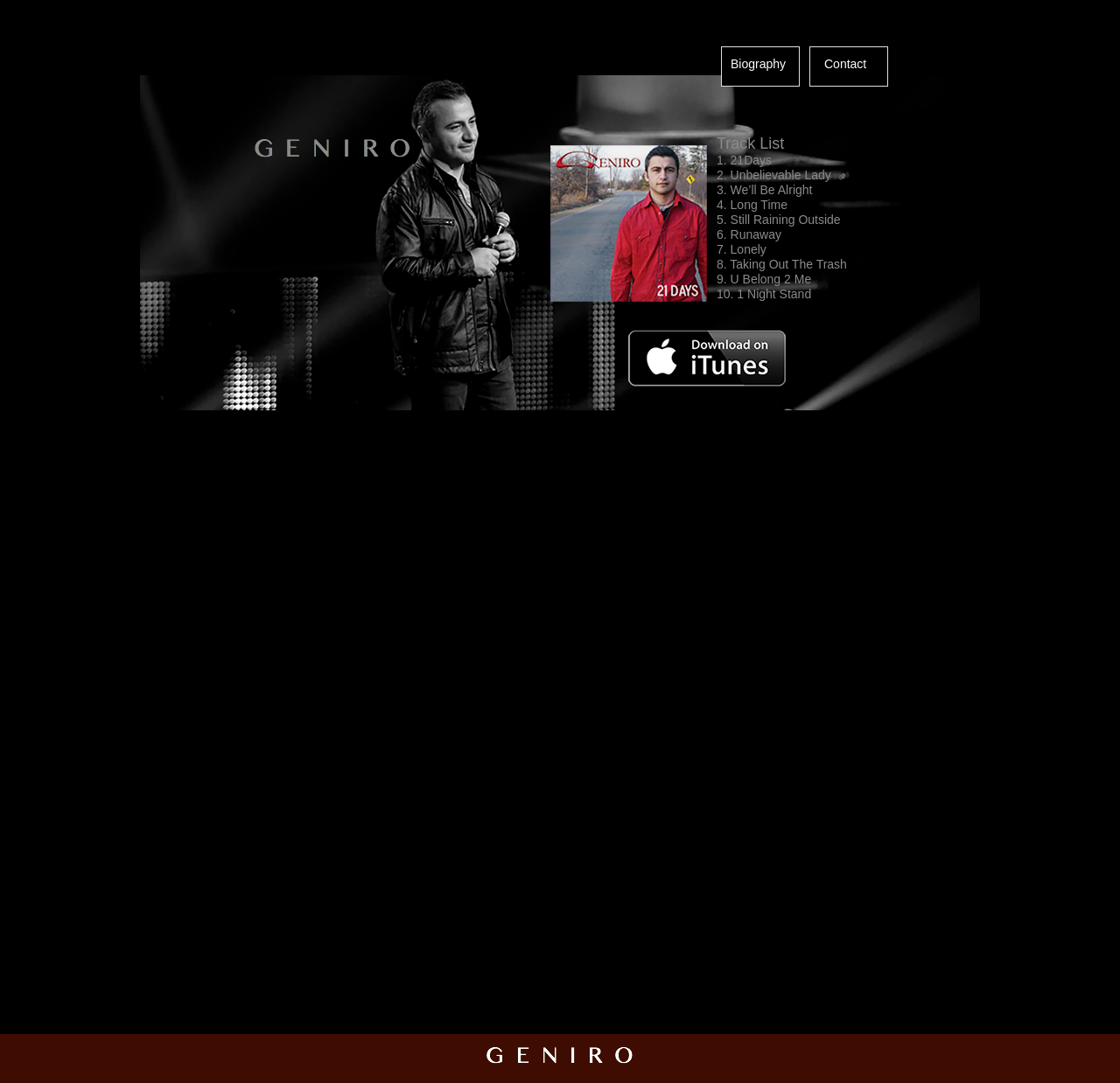Refer to the image and offer a detailed explanation in response to the question: What is the second song in the track list?

I looked at the StaticText elements with track numbers and song titles, and found that the second song is 'Unbelievable Lady', which is indicated by the text '2. Unbelievable Lady'.